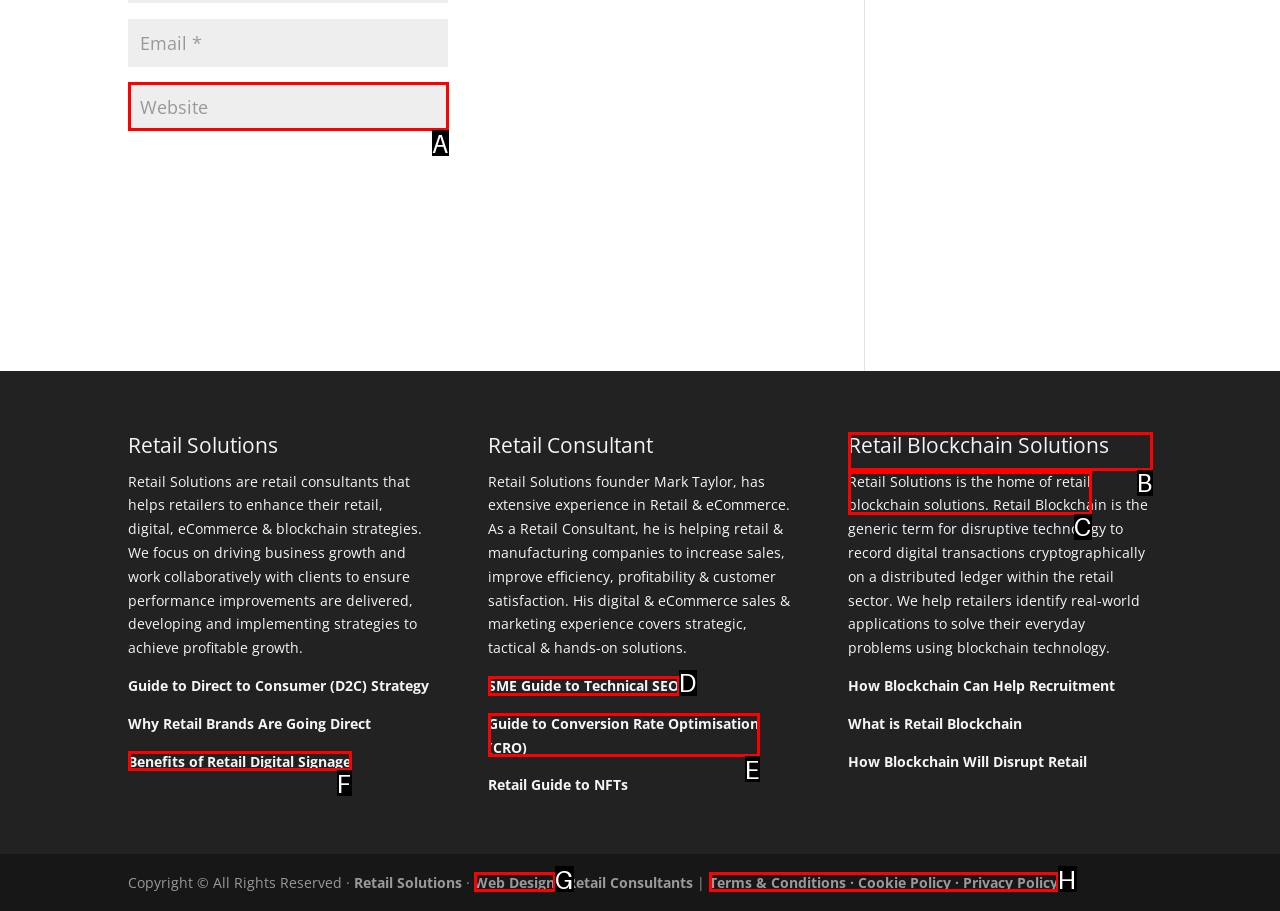Identify the correct UI element to click for this instruction: Check the Save my name, email, and website checkbox
Respond with the appropriate option's letter from the provided choices directly.

None